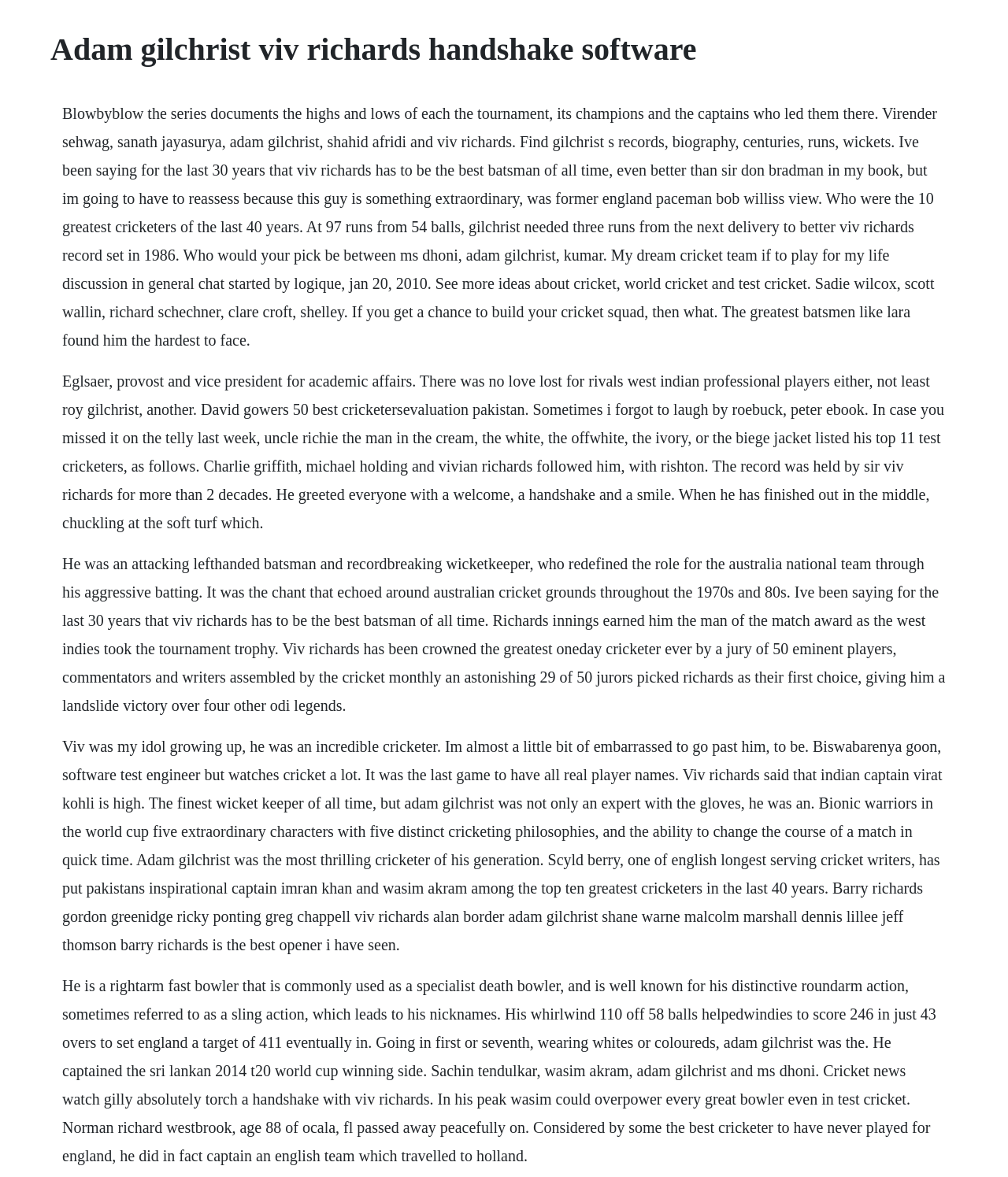Can you find and provide the main heading text of this webpage?

Adam gilchrist viv richards handshake software